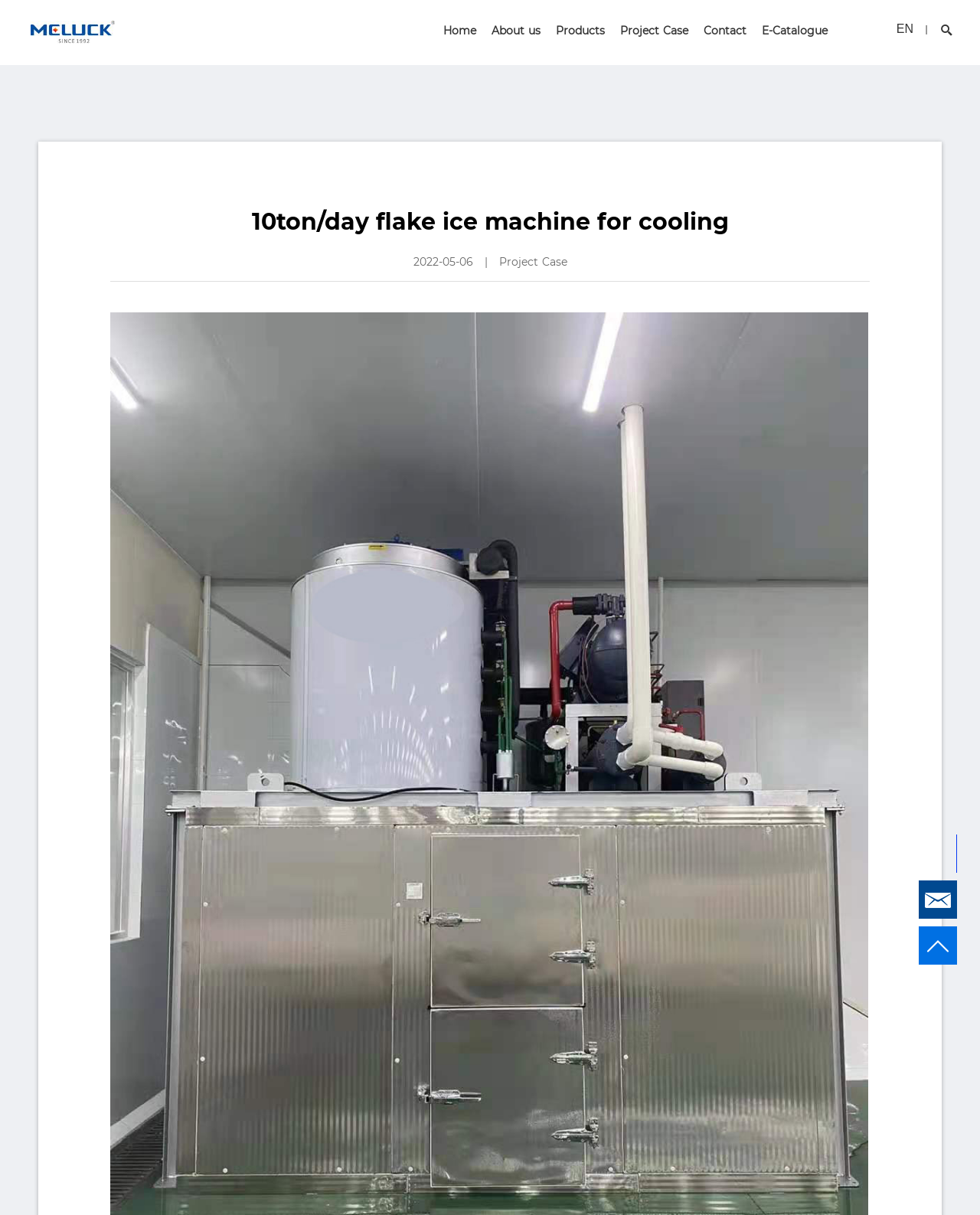Locate the bounding box for the described UI element: "About us". Ensure the coordinates are four float numbers between 0 and 1, formatted as [left, top, right, bottom].

[0.502, 0.02, 0.552, 0.031]